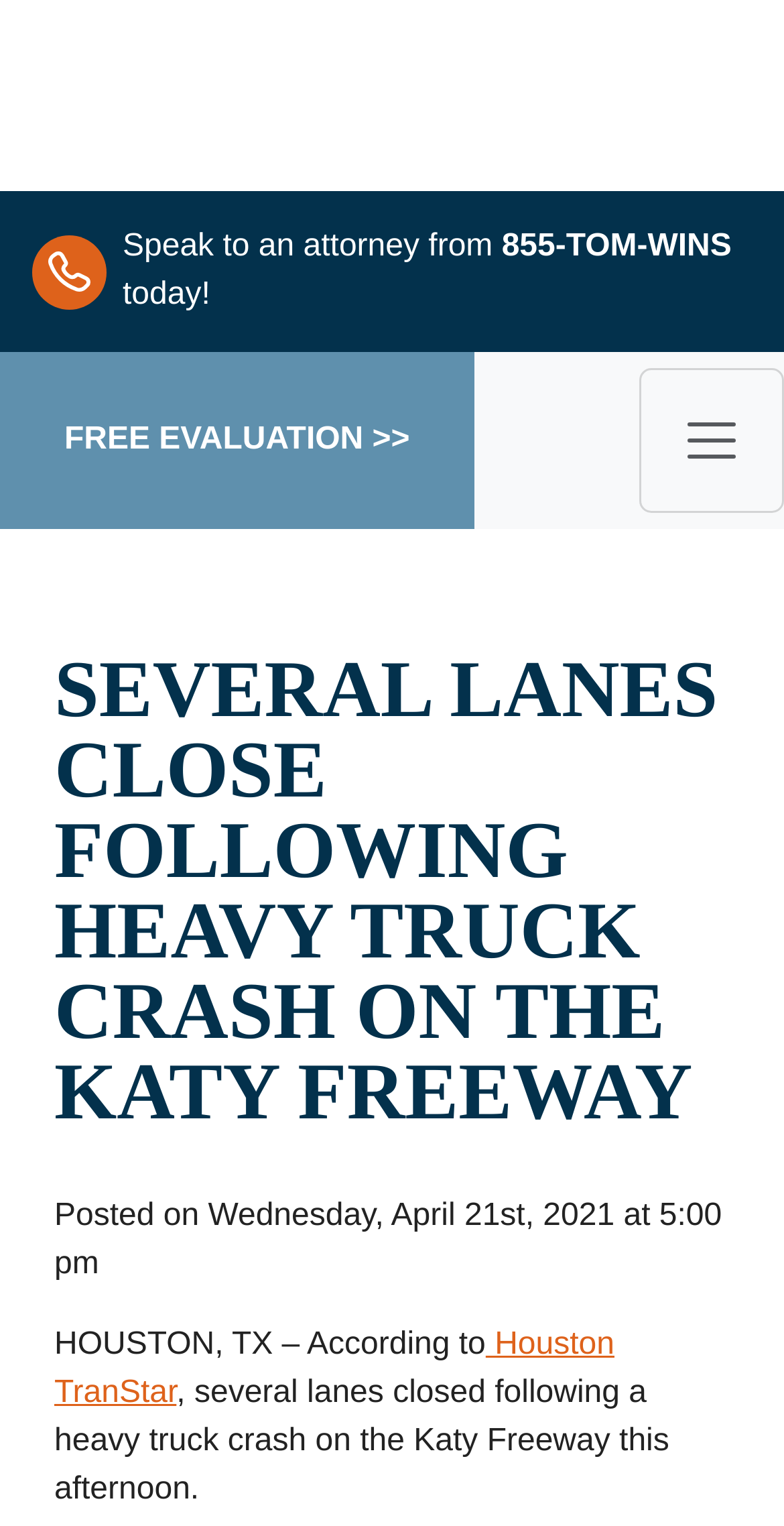Analyze the image and deliver a detailed answer to the question: What is the source of the information?

I found the source of the information by looking at the section below the main heading, where it says 'According to Houston TranStar'.